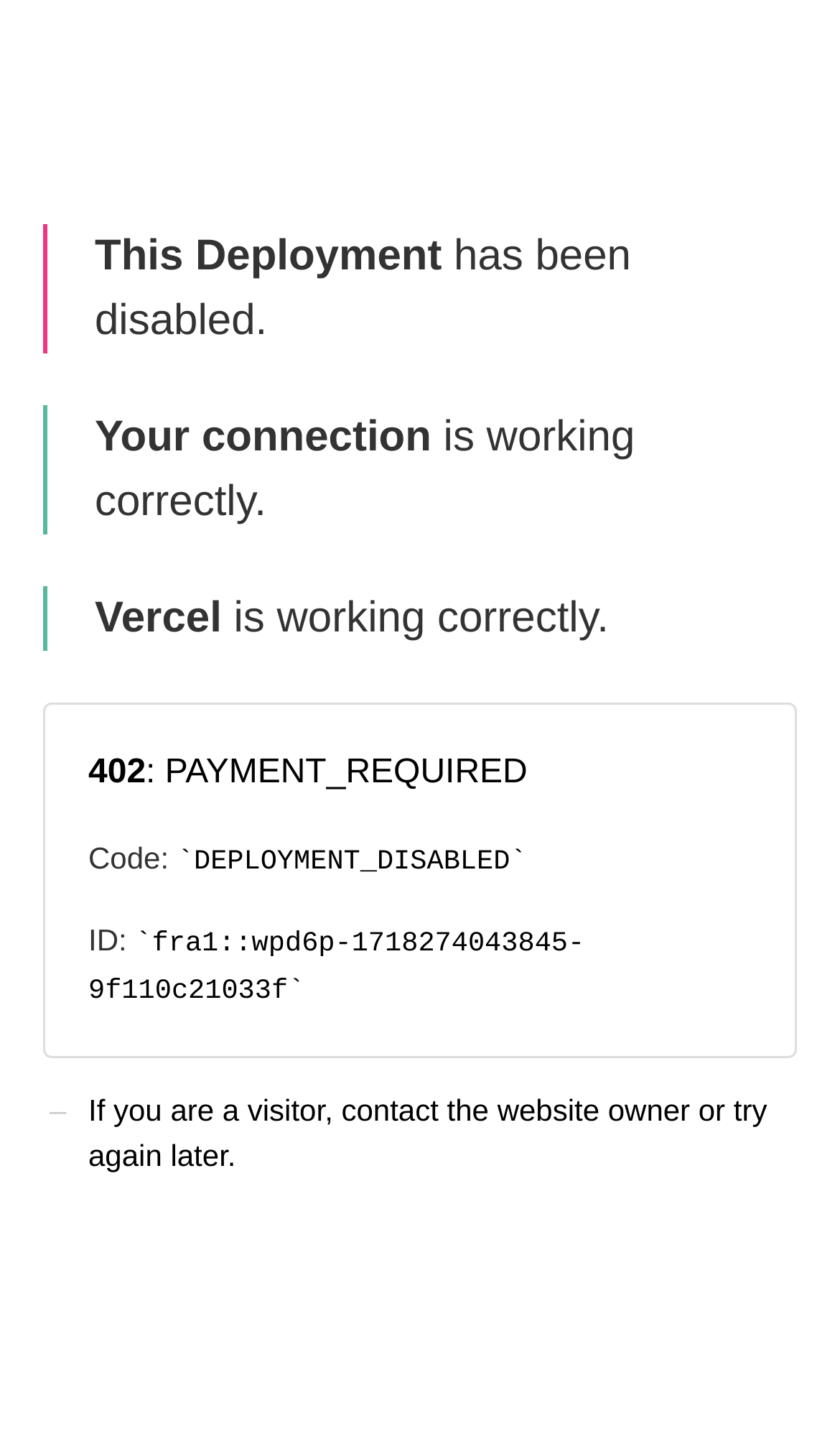Please respond to the question using a single word or phrase:
What should a visitor do if they encounter this error?

Contact the website owner or try again later